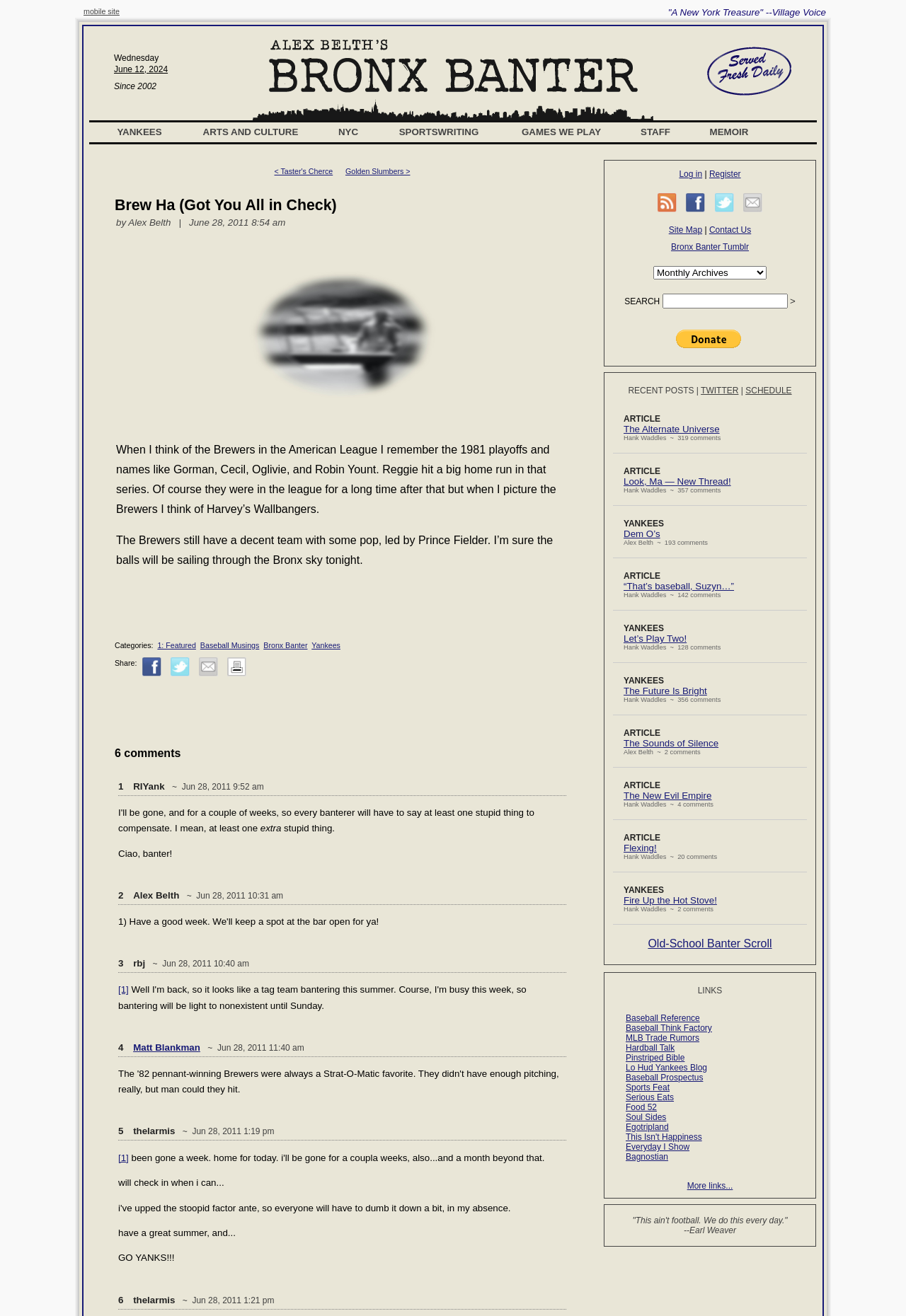Find the bounding box coordinates of the clickable area required to complete the following action: "Click on the 'YANKEES' link".

[0.11, 0.095, 0.198, 0.106]